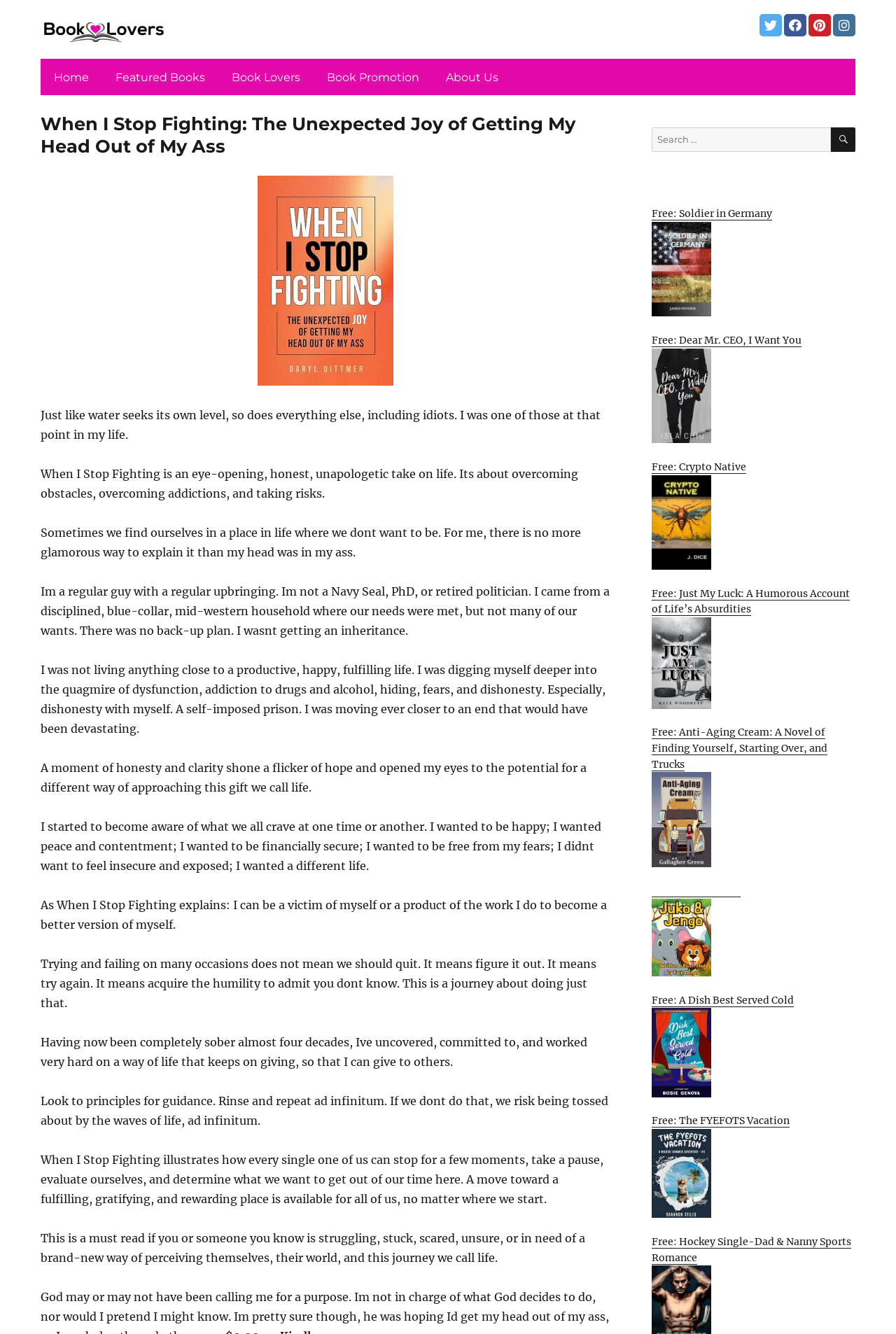Provide the bounding box coordinates of the HTML element this sentence describes: "Free: Juko & Jengo". The bounding box coordinates consist of four float numbers between 0 and 1, i.e., [left, top, right, bottom].

[0.727, 0.663, 0.955, 0.732]